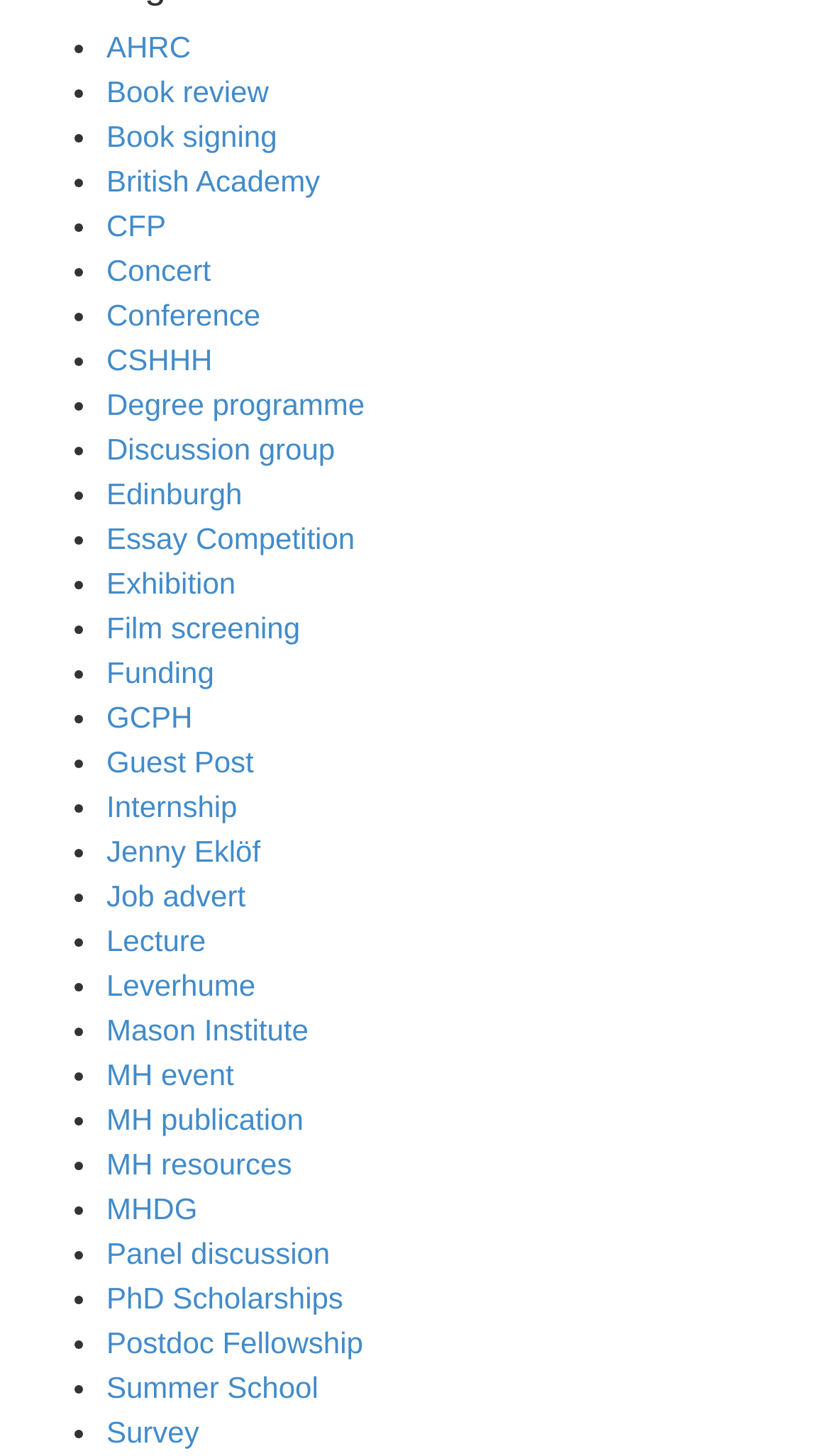By analyzing the image, answer the following question with a detailed response: What is the last item in the list?

The last item in the list is 'Survey' which is a link element located at the bottom of the list, indicated by the list marker '•' preceding it.